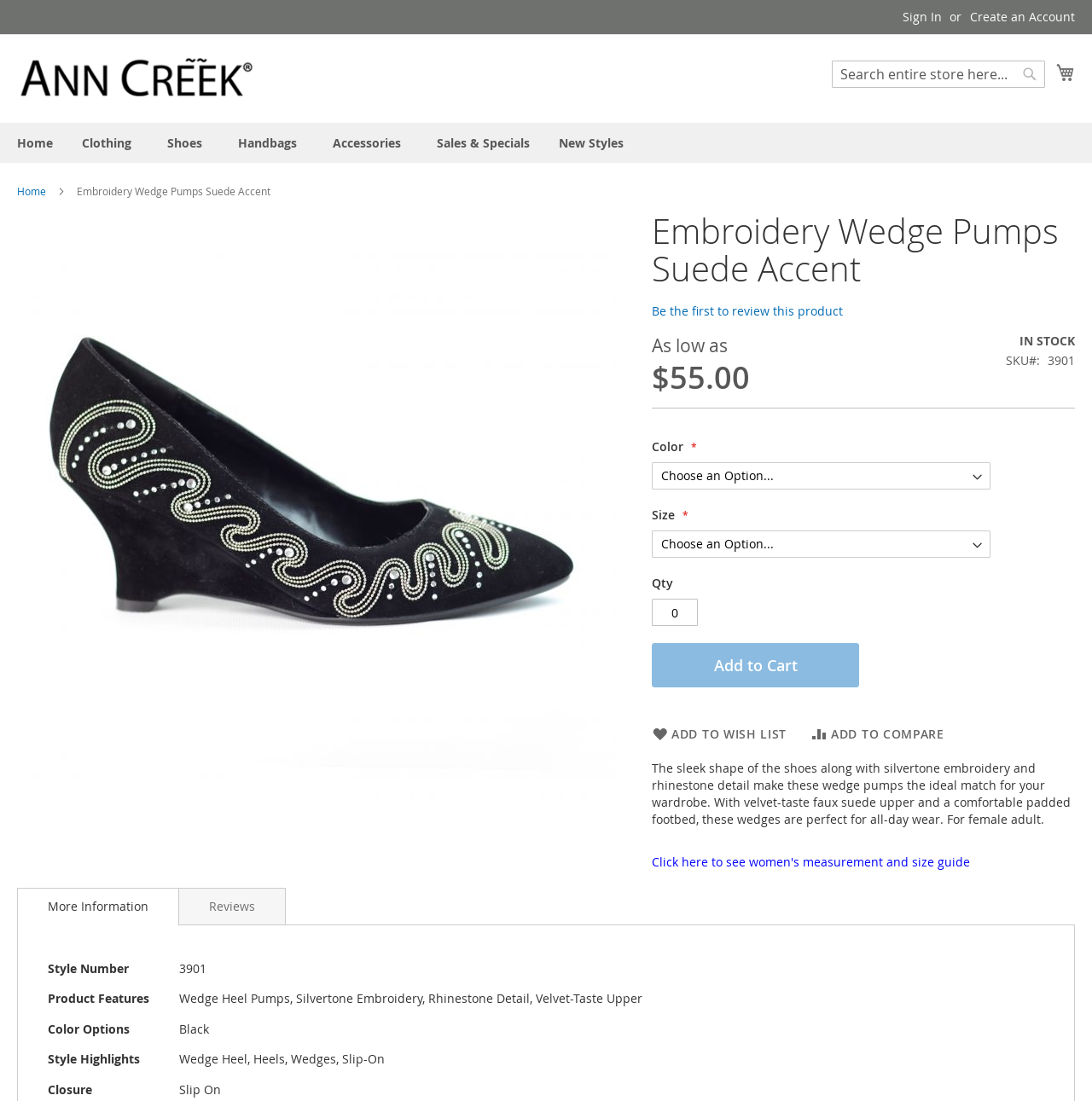What is the material of the upper part of the shoe?
Please ensure your answer to the question is detailed and covers all necessary aspects.

I found the answer by reading the product description, which mentions that the shoe has a 'velvet-taste faux suede upper'.